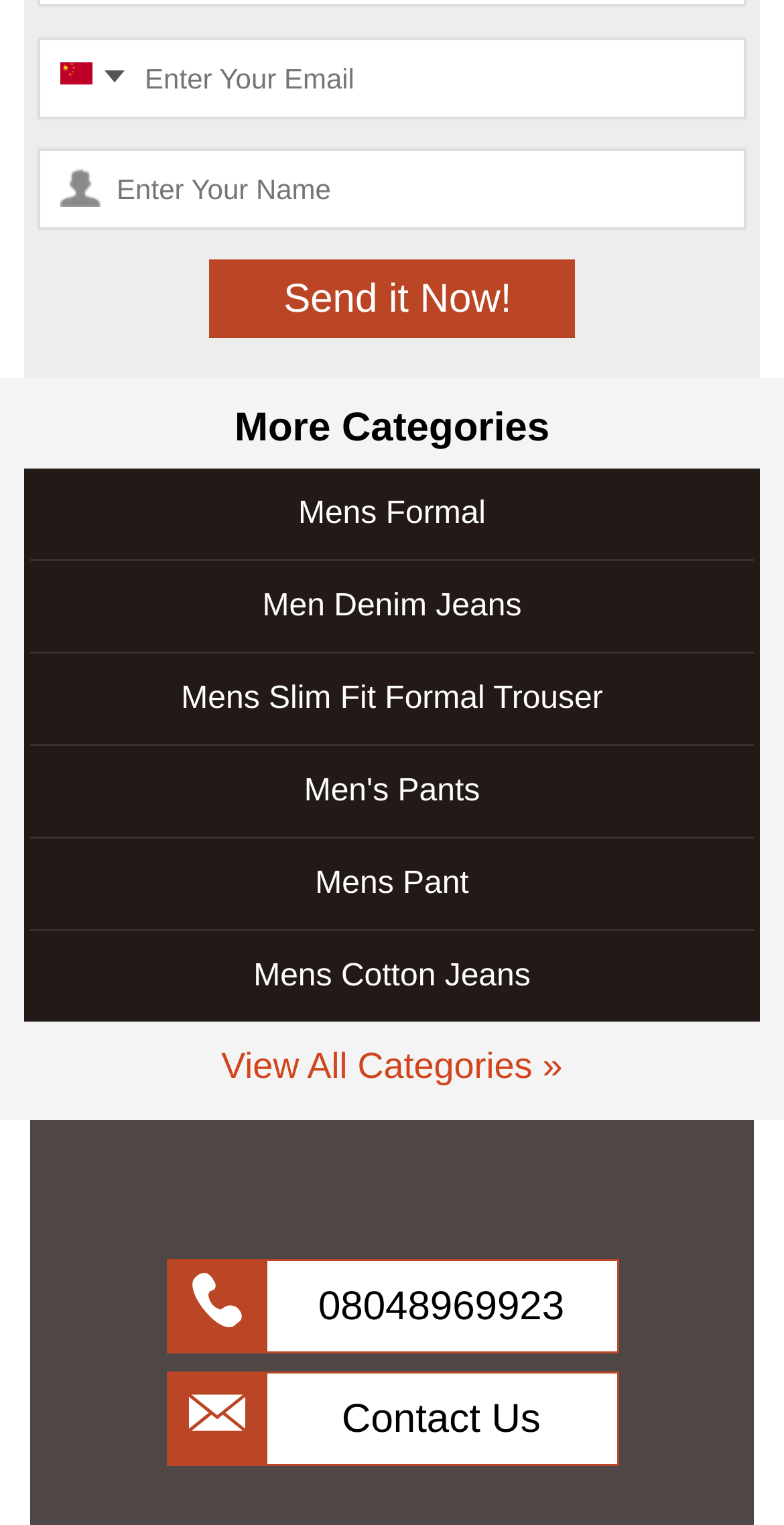Respond to the question below with a single word or phrase: What is the text of the button?

Send it Now!